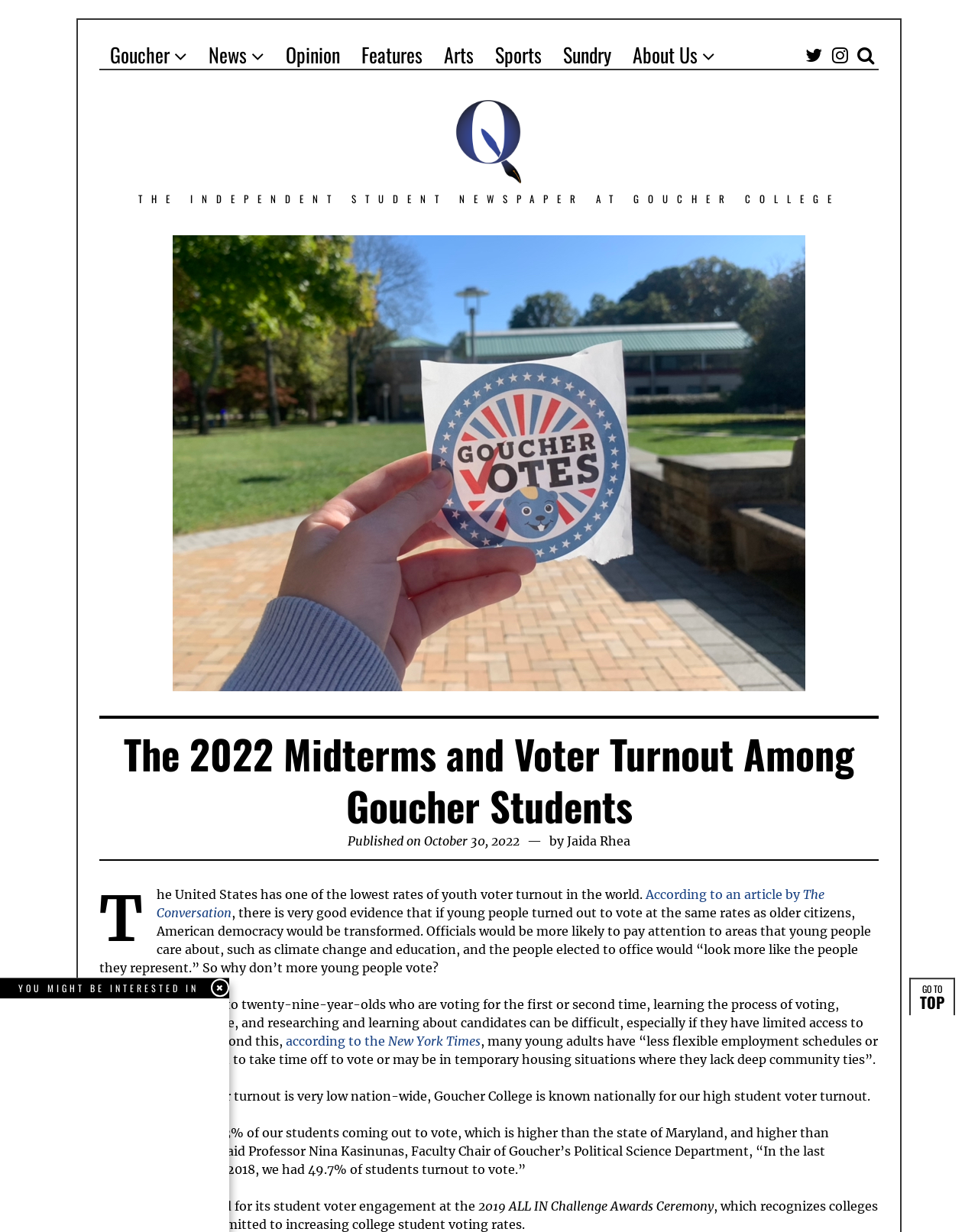Identify the bounding box coordinates for the UI element described as follows: "Opinion". Ensure the coordinates are four float numbers between 0 and 1, formatted as [left, top, right, bottom].

[0.281, 0.032, 0.359, 0.057]